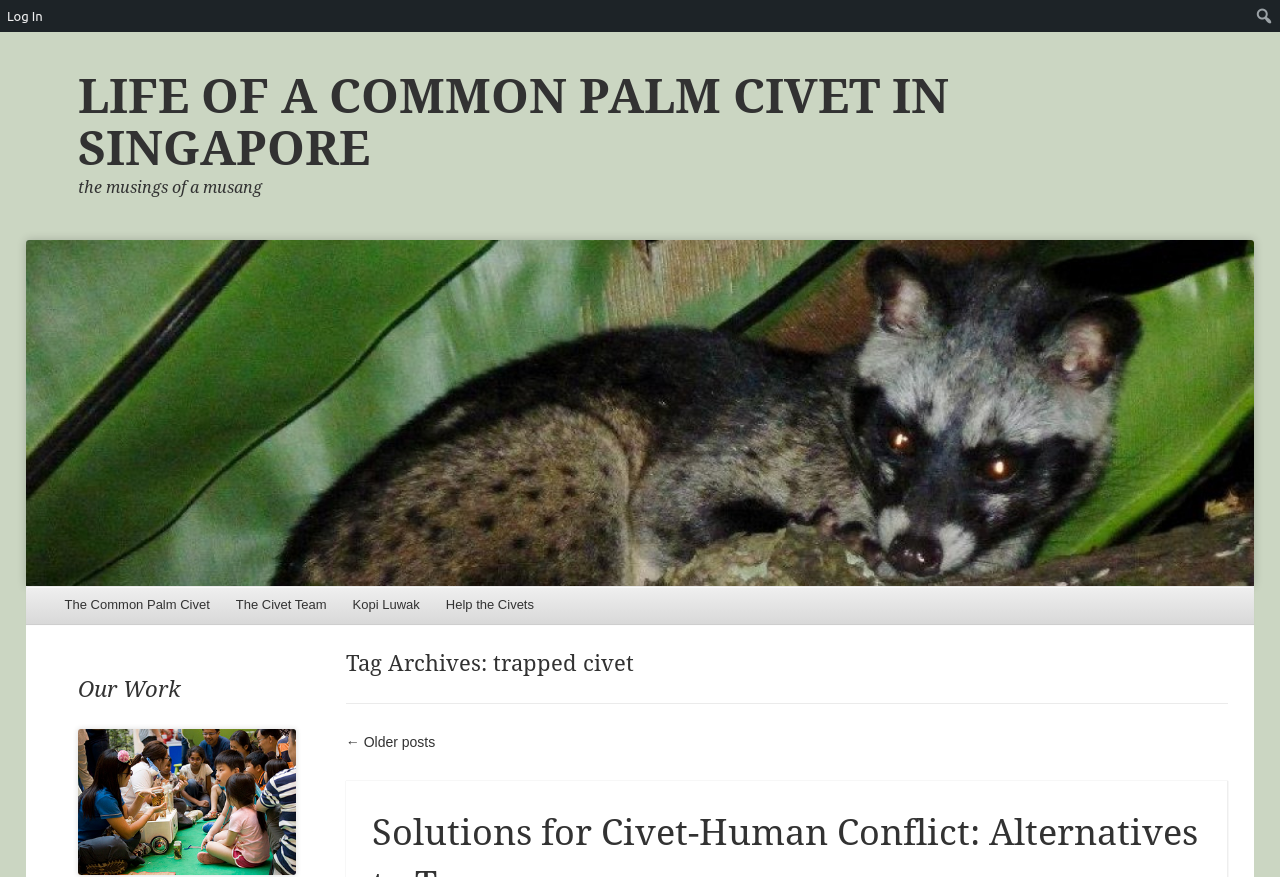Identify the bounding box for the UI element described as: "Log In". The coordinates should be four float numbers between 0 and 1, i.e., [left, top, right, bottom].

[0.0, 0.0, 0.04, 0.036]